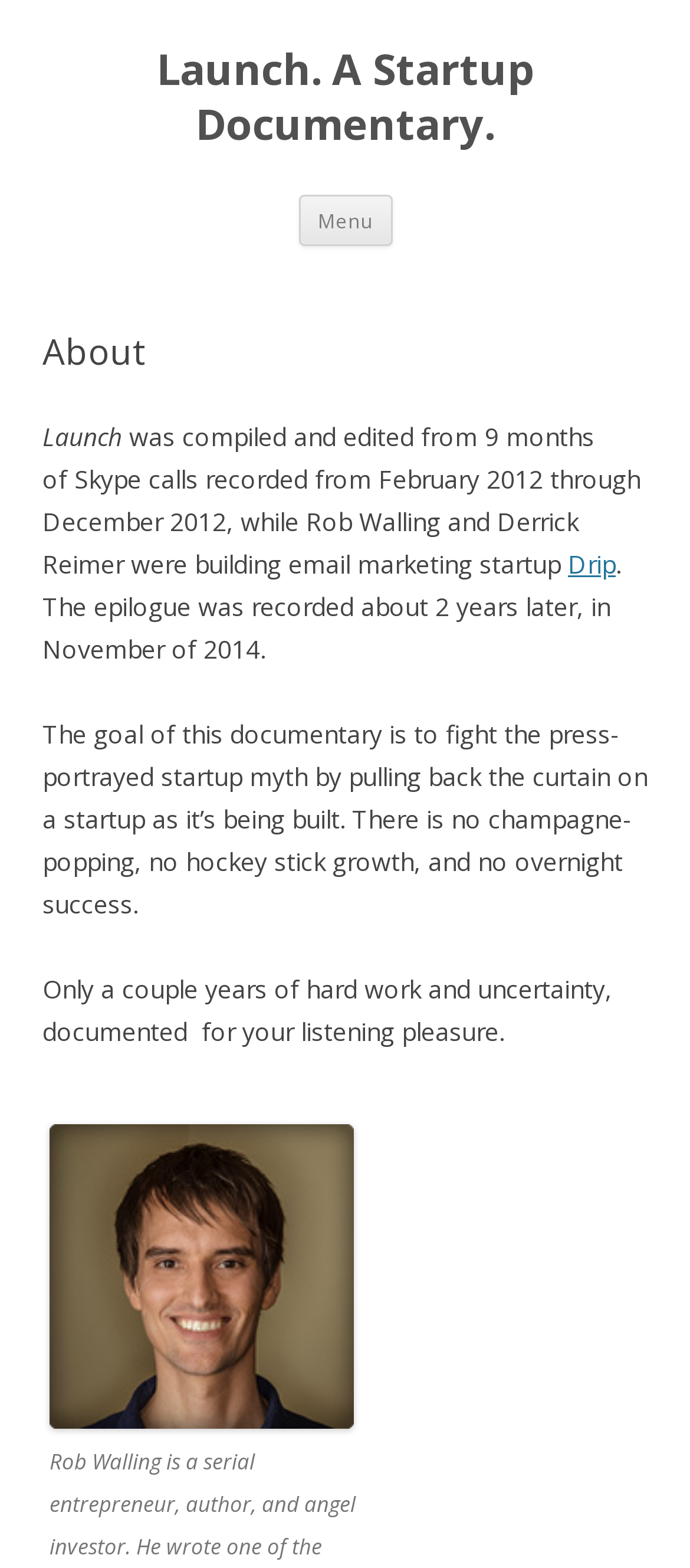Examine the screenshot and answer the question in as much detail as possible: What is the goal of the documentary?

The goal of the documentary is to fight the press-portrayed startup myth by pulling back the curtain on a startup as it’s being built, as mentioned in the static text 'The goal of this documentary is to fight the press-portrayed startup myth by pulling back the curtain on a startup as it’s being built.'.